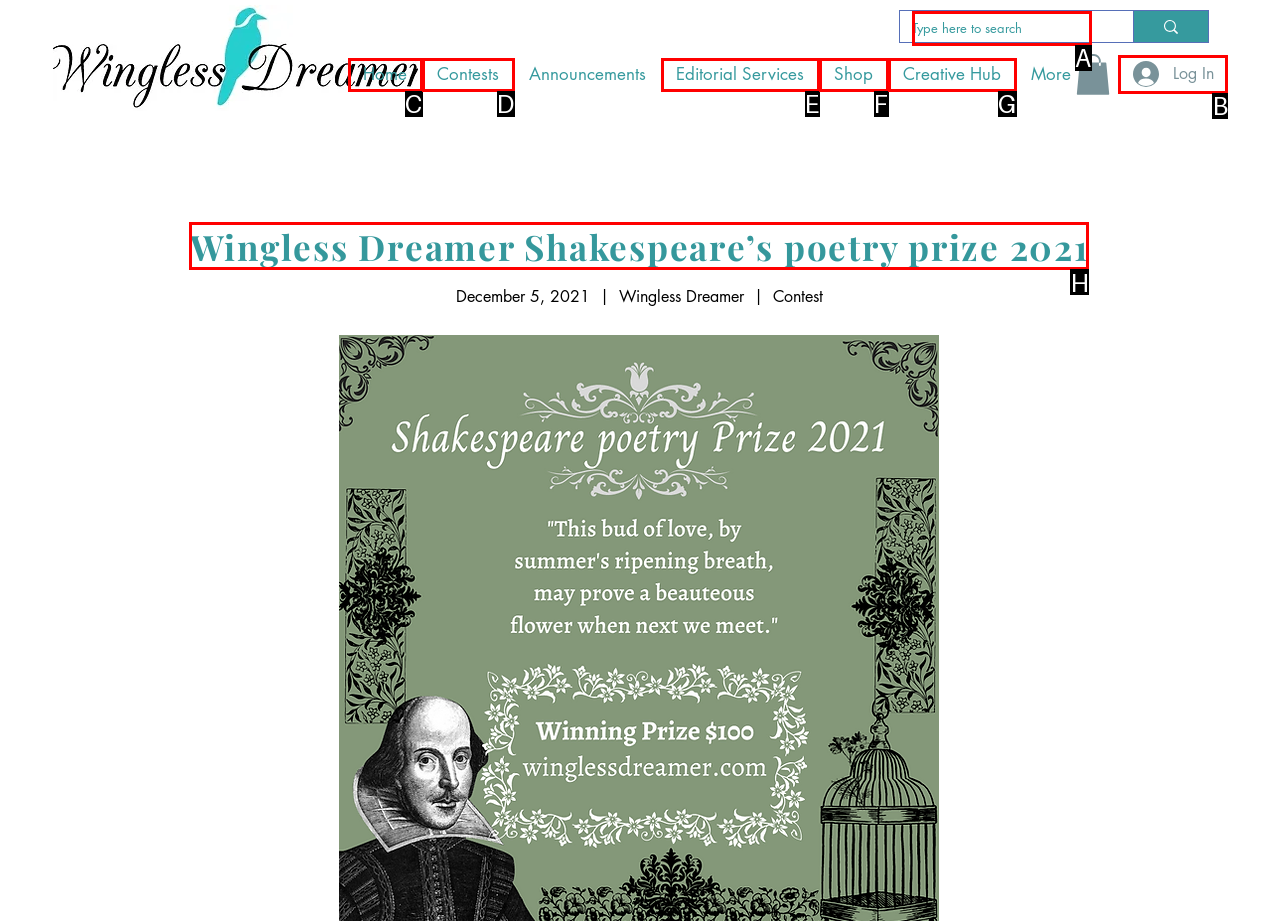Select the letter of the UI element you need to click to complete this task: Log In.

B